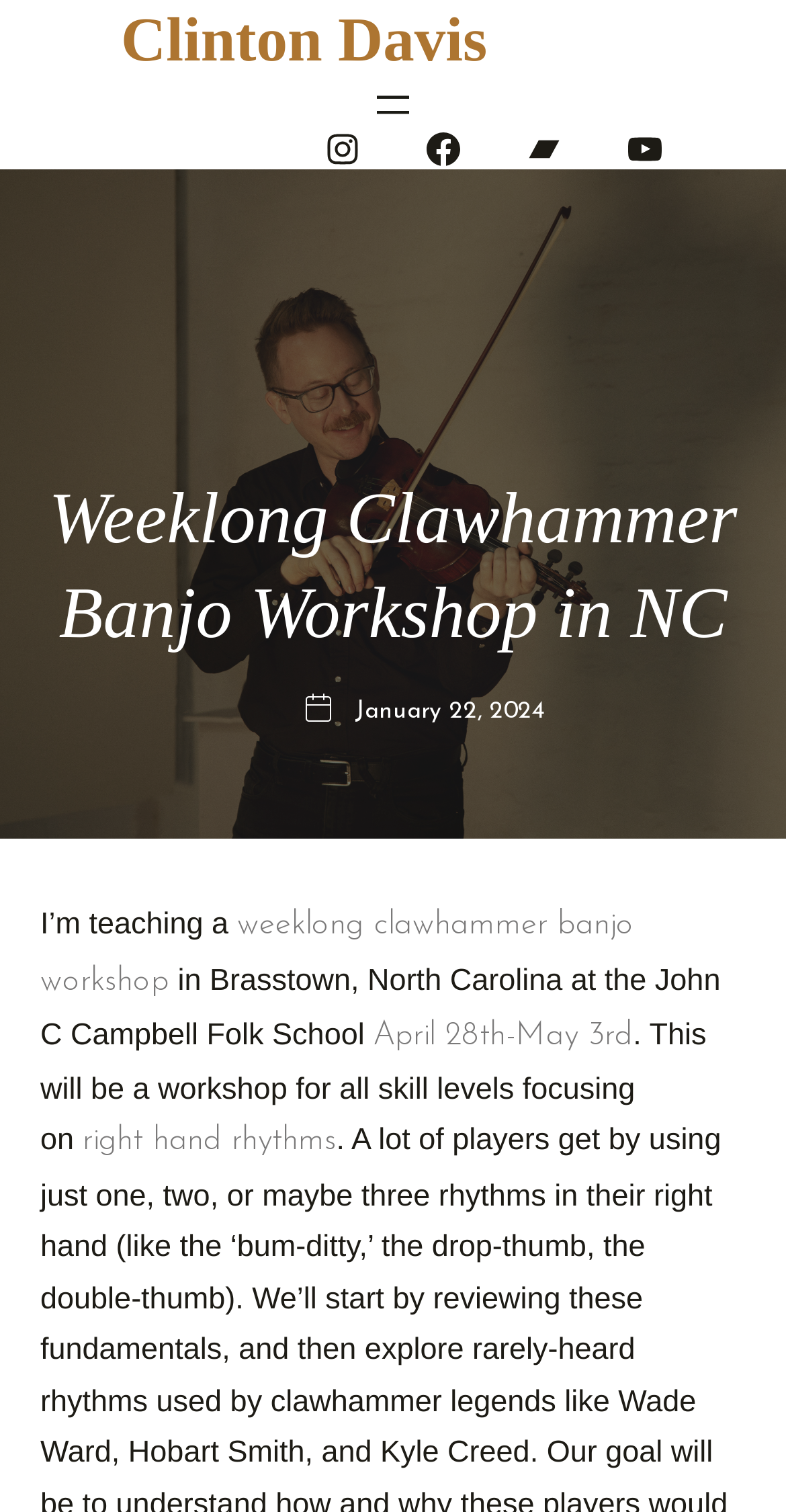Generate a comprehensive description of the webpage content.

The webpage appears to be about a weeklong clawhammer banjo workshop in North Carolina, led by Clinton Davis. At the top of the page, there is a heading with Clinton Davis' name, which is also a link. Below this, there is a navigation section with a button to open a menu.

To the right of the navigation section, there are four links: three social media links (Bandcamp and YouTube) and one link with a "#" symbol. 

Further down the page, there is a prominent heading that reads "Weeklong Clawhammer Banjo Workshop in NC". Below this, there is a paragraph of text that describes the workshop, including the dates (January 22, 2024, and April 28th-May 3rd) and the location (John C Campbell Folk School in Brasstown, North Carolina). The workshop is open to all skill levels and focuses on right-hand rhythms.

There are a total of five links on the page, including the social media links and the link with Clinton Davis' name. The page also contains several blocks of text, including headings and paragraphs, which provide information about the workshop.